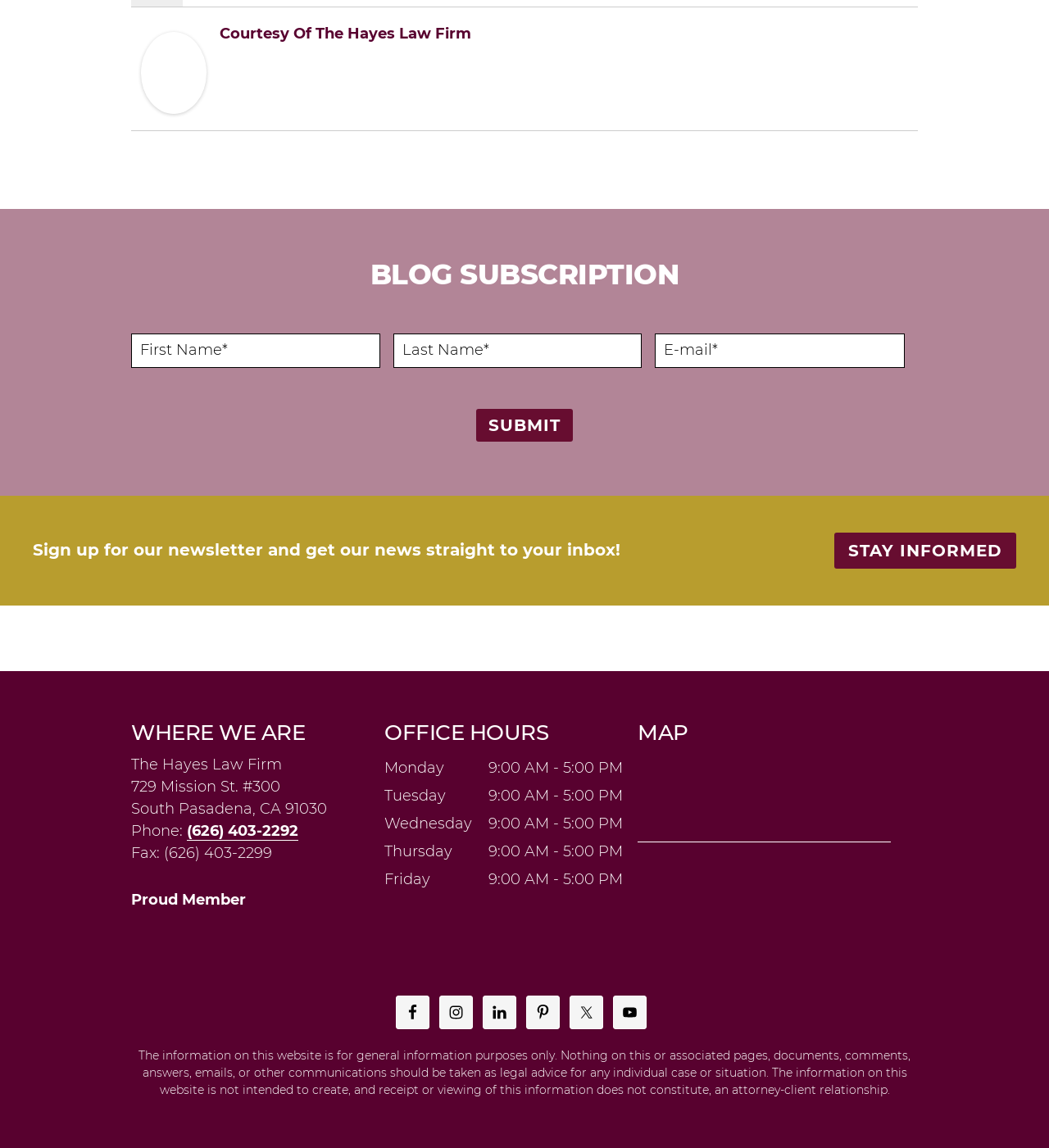Based on the provided description, "parent_node: Skip to content", find the bounding box of the corresponding UI element in the screenshot.

None